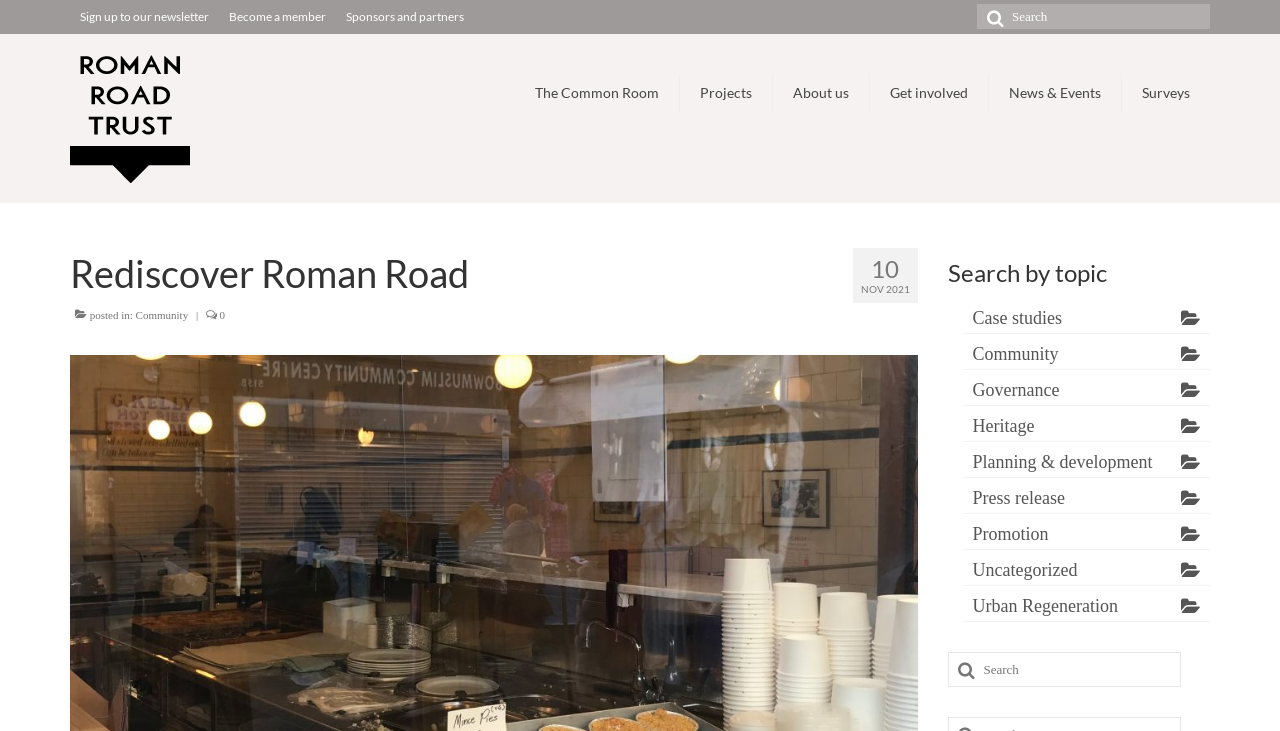Using the provided element description: "Press release", identify the bounding box coordinates. The coordinates should be four floats between 0 and 1 in the order [left, top, right, bottom].

[0.752, 0.661, 0.945, 0.703]